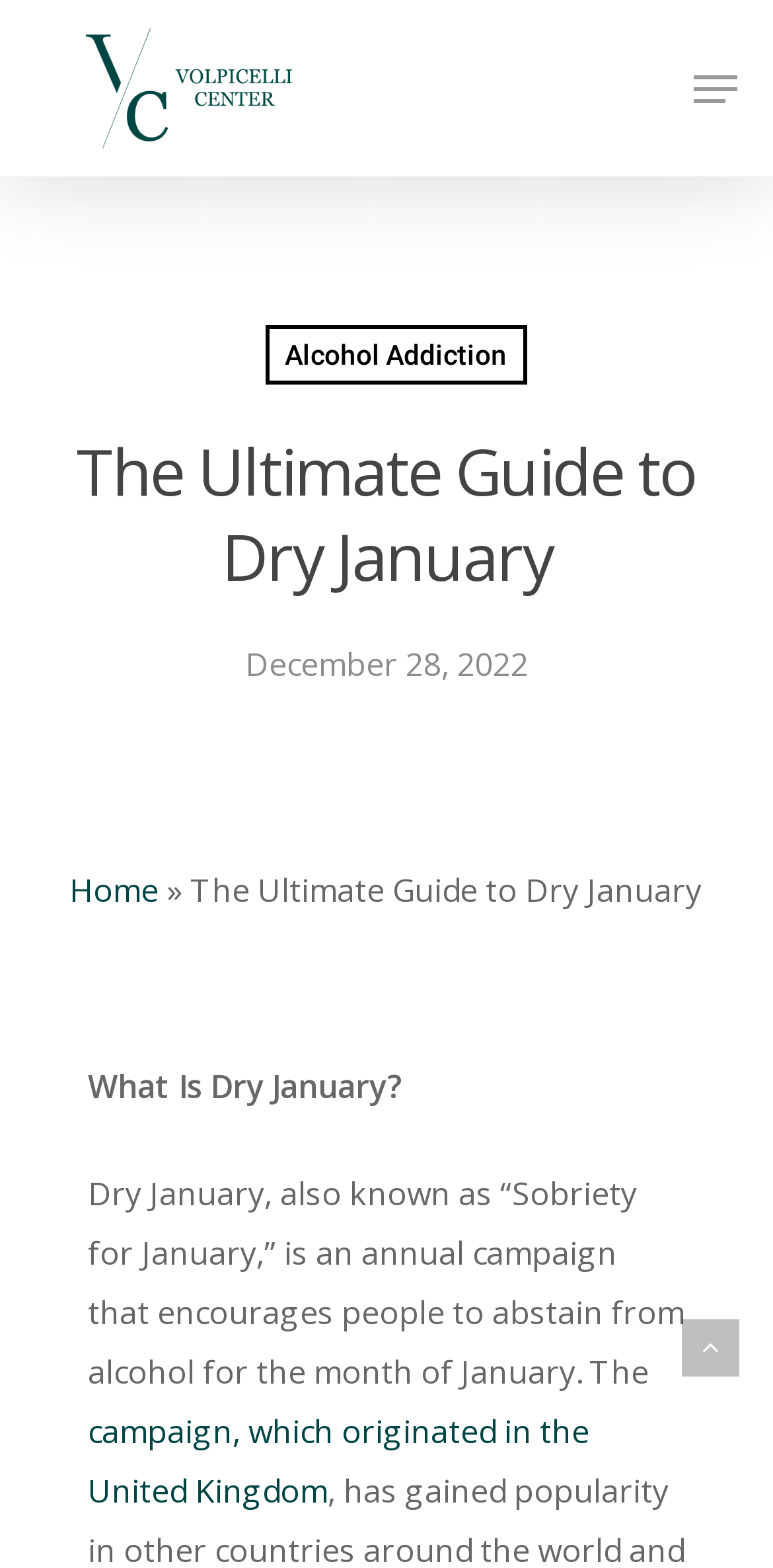Where did the Dry January campaign originate?
Based on the image, please offer an in-depth response to the question.

I found the answer by reading the text in the link element which mentions that the campaign originated in the United Kingdom.